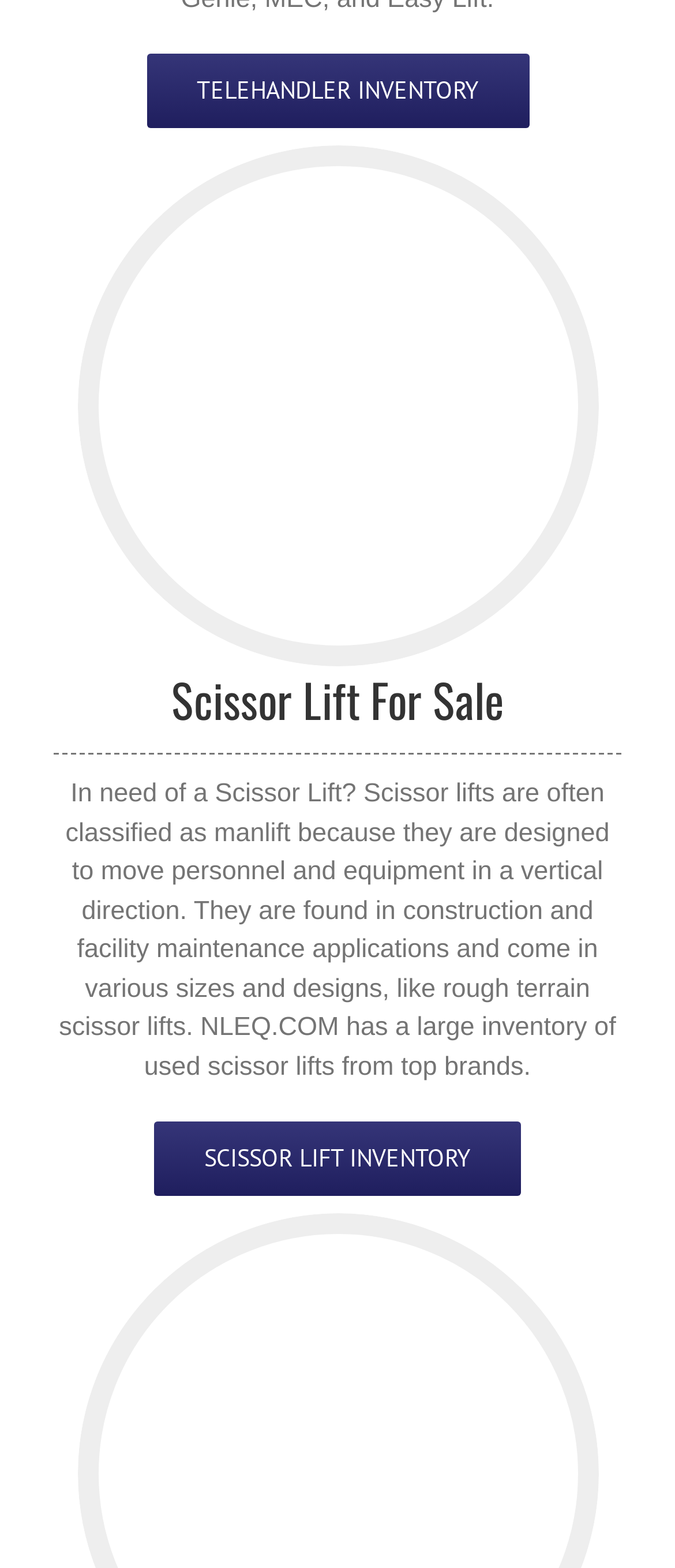Utilize the information from the image to answer the question in detail:
What is the application of scissor lifts?

According to the static text on the webpage, scissor lifts are found in construction and facility maintenance applications, suggesting that they are used in these industries to facilitate the movement of personnel and equipment.